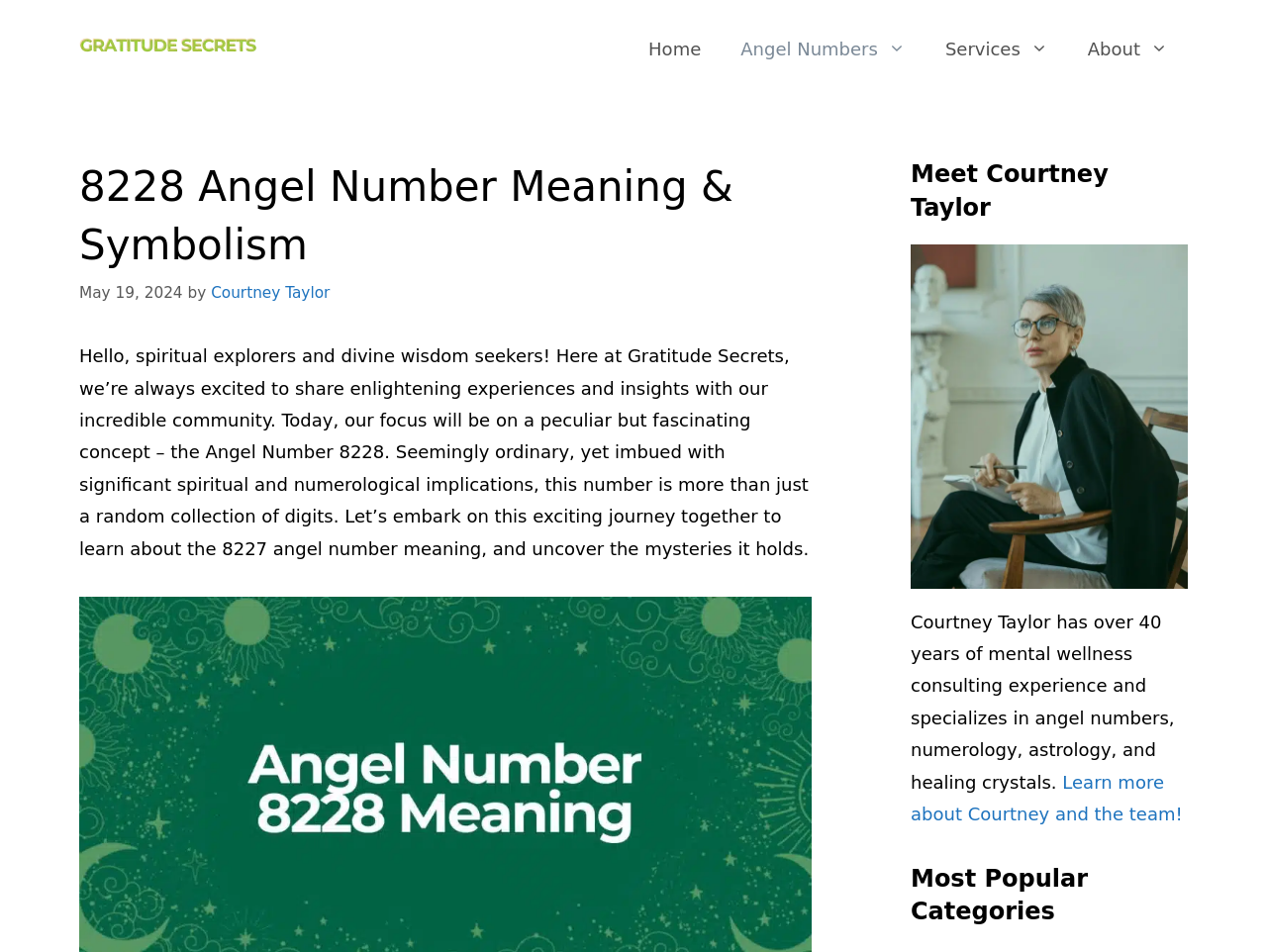Answer the question in a single word or phrase:
What is the profession of Courtney Taylor?

Mental wellness consulting